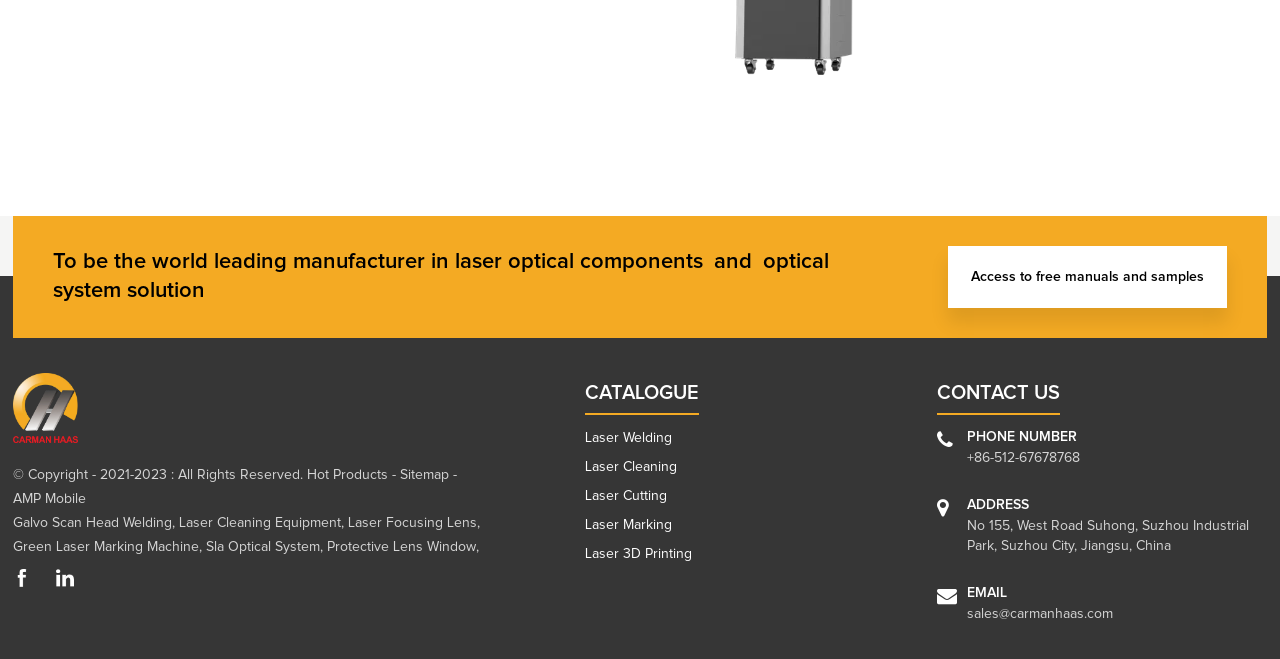Please identify the bounding box coordinates of the clickable element to fulfill the following instruction: "Contact us via phone number". The coordinates should be four float numbers between 0 and 1, i.e., [left, top, right, bottom].

[0.756, 0.684, 0.844, 0.706]